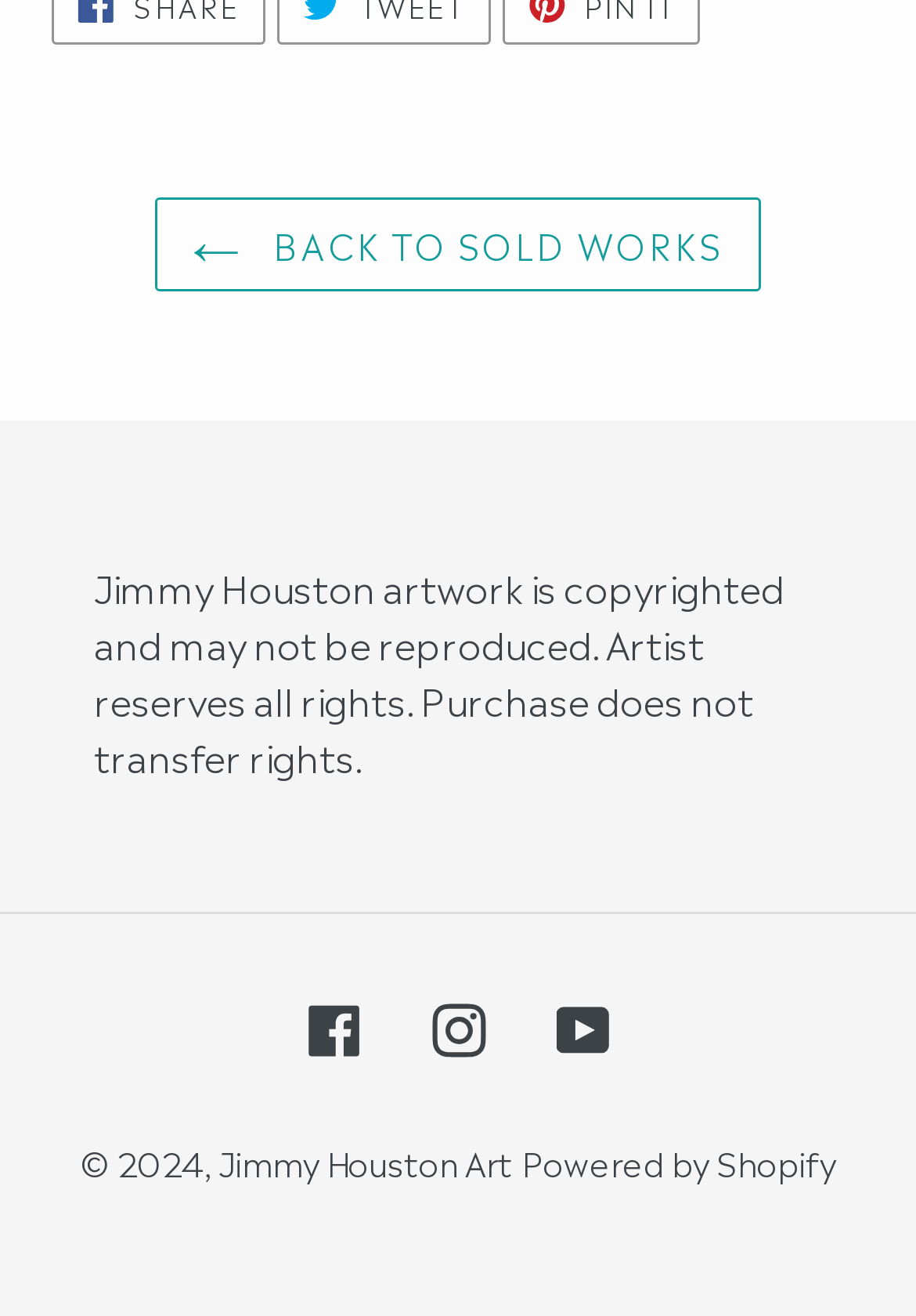Give a one-word or one-phrase response to the question:
What is the platform used to power the website?

Shopify